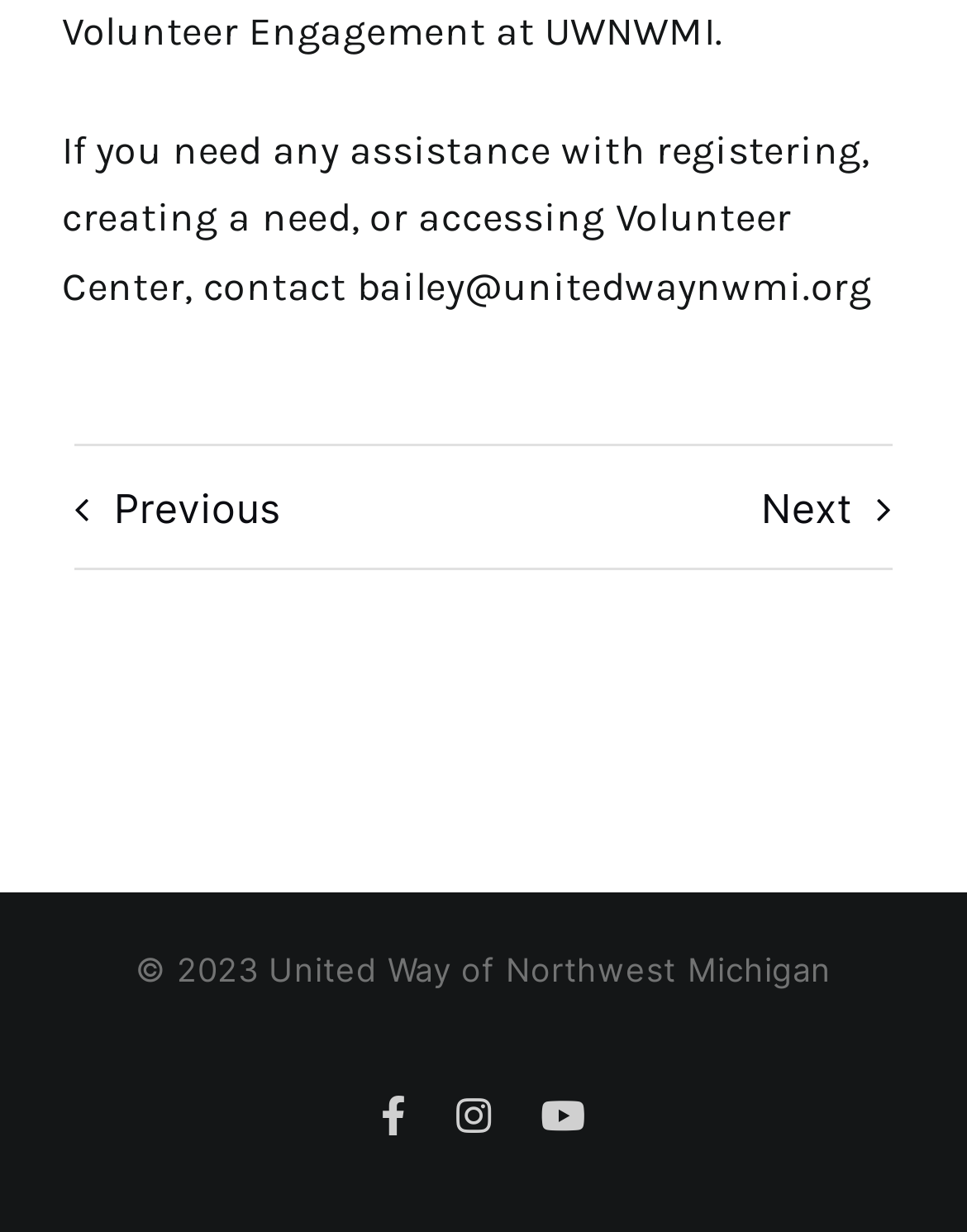Using details from the image, please answer the following question comprehensively:
How many social media links are available?

There are three social media links available at the bottom of the page, which are Facebook, Instagram, and YouTube, represented by their respective icons.